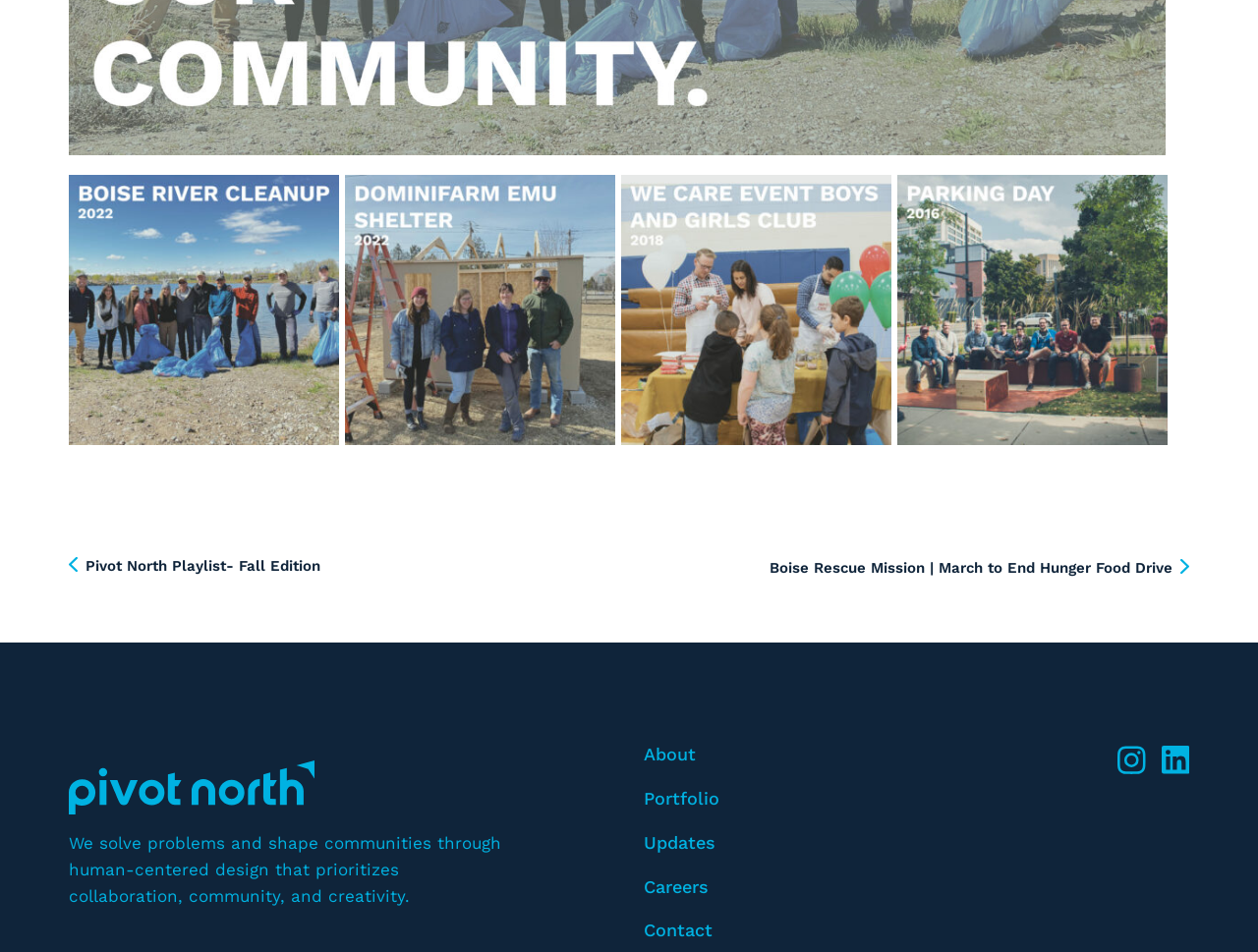What is the theme of the second post?
Answer the question using a single word or phrase, according to the image.

Food Drive